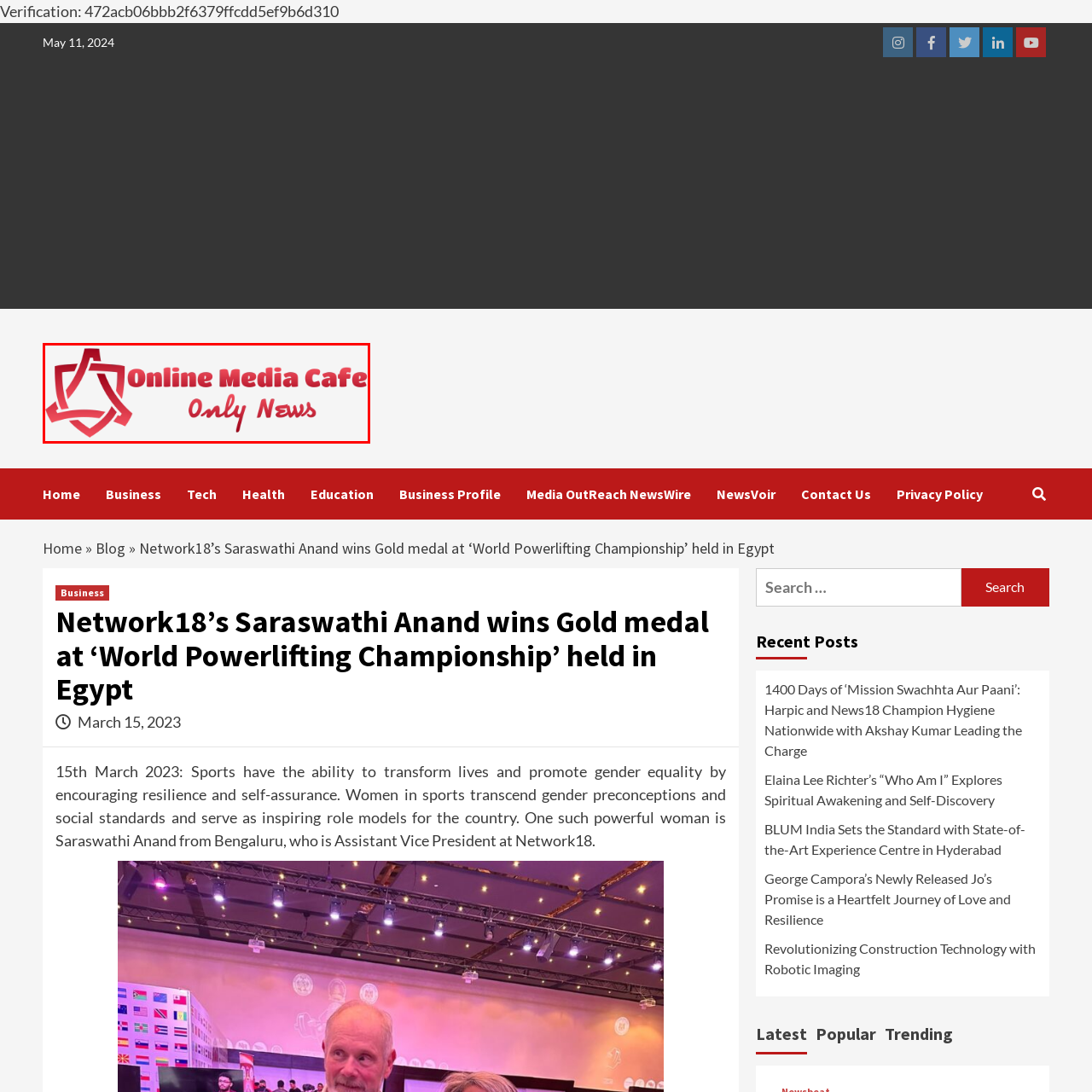Observe the image encased in the red box and deliver an in-depth response to the subsequent question by interpreting the details within the image:
What is the slogan of Online Media Cafe?

The slogan 'Only News' is displayed beneath the main title in a slightly smaller yet clear font, emphasizing the platform's focus on providing news content.